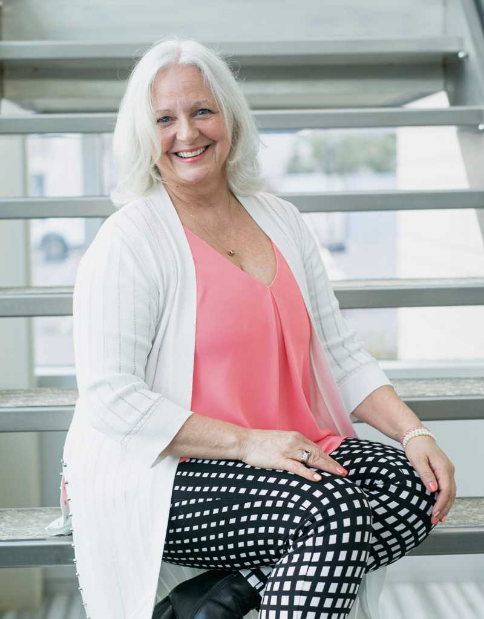Give a one-word or one-phrase response to the question:
What pattern are the woman's leggings?

black and white checked